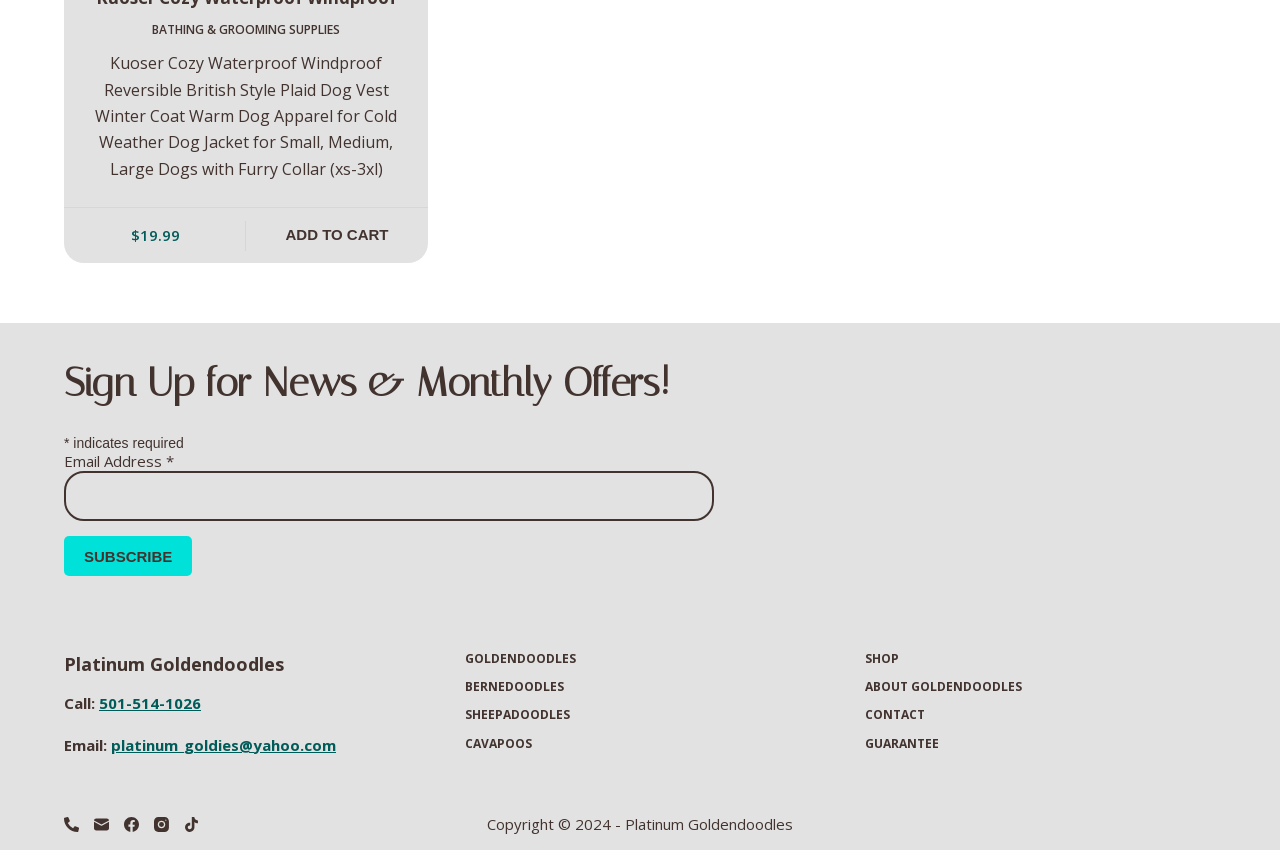Reply to the question below using a single word or brief phrase:
What is the price of the Kuoser Cozy Waterproof Windproof Reversible British Style Plaid Dog Vest?

$19.99